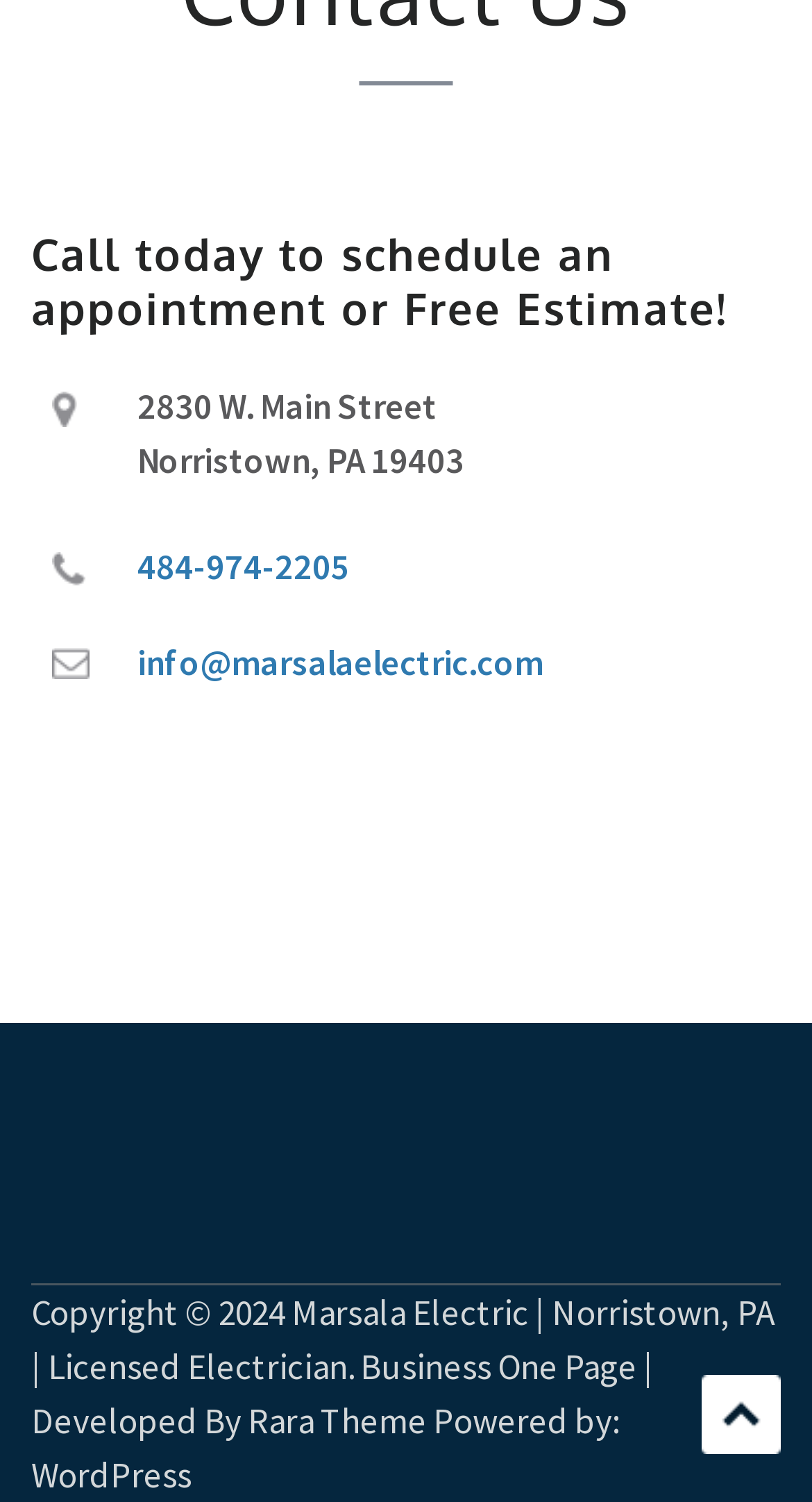What is the copyright year of the website?
Using the screenshot, give a one-word or short phrase answer.

2024